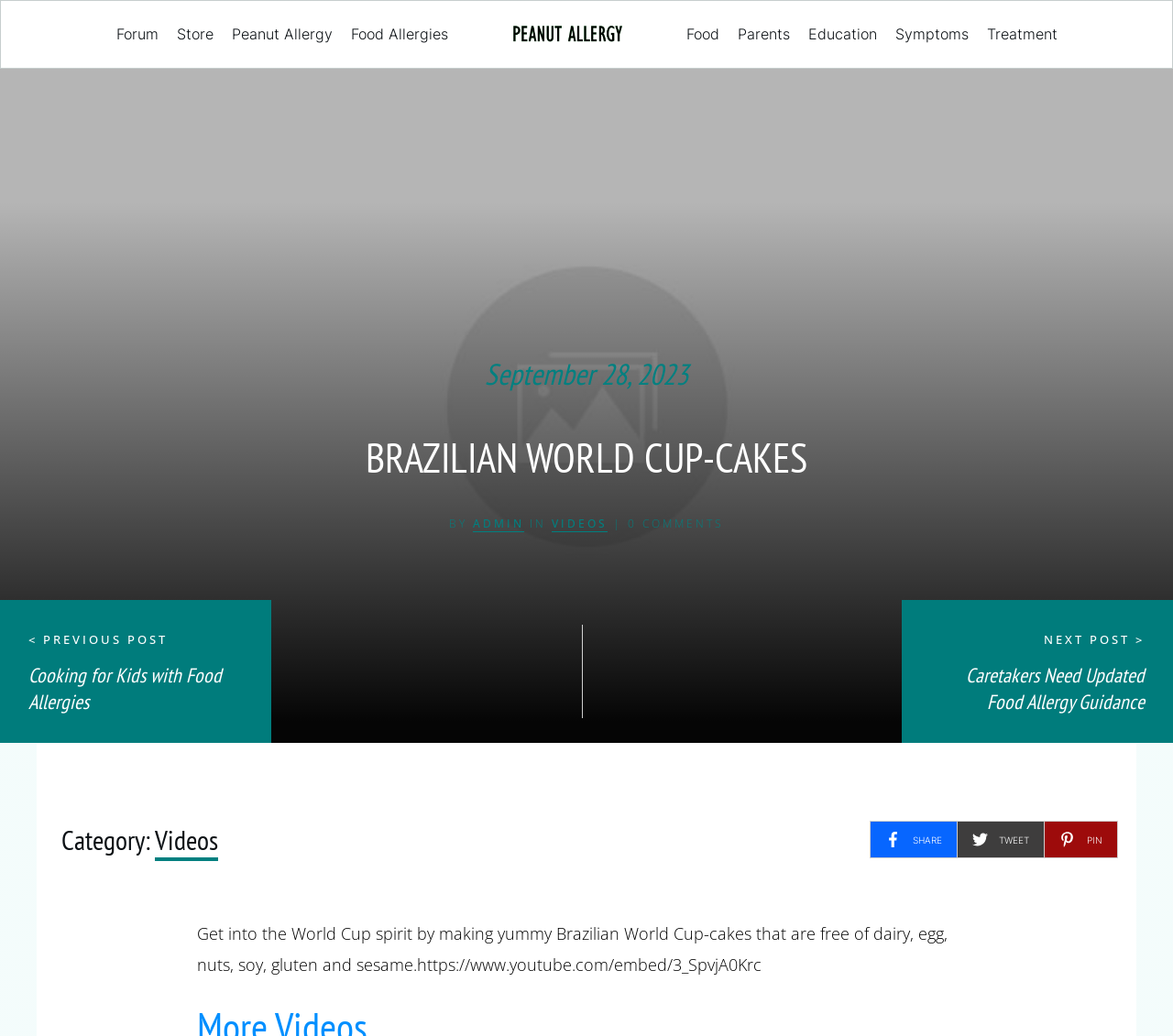Please give a succinct answer to the question in one word or phrase:
What is the topic of the post?

Brazilian World Cup-cakes